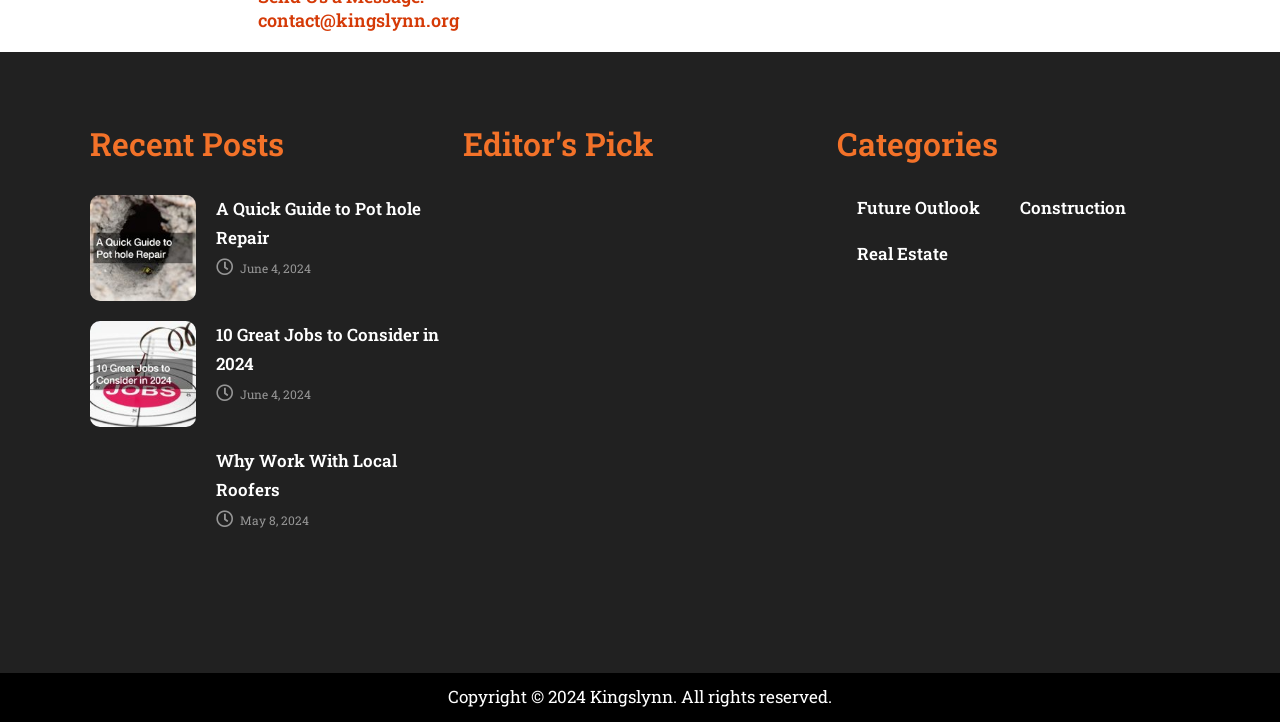What is the theme of the third post?
Please give a detailed and elaborate explanation in response to the question.

The third post has a link 'Why Work With Local Roofers' which suggests that the theme of the post is related to roofers.